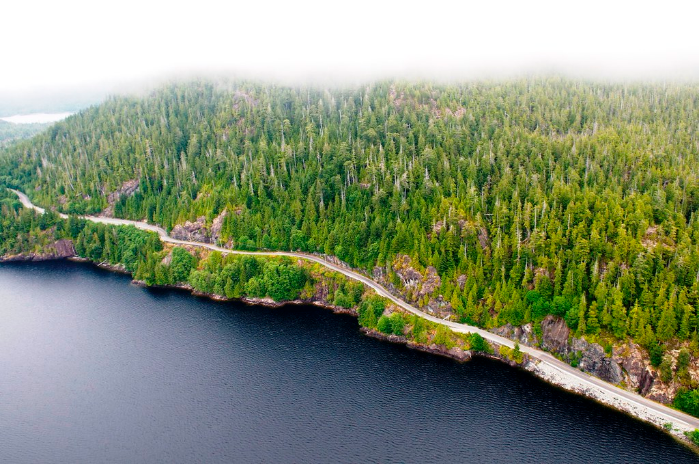Elaborate on the details you observe in the image.

The image depicts a scenic aerial view of Highway 4, which runs along the lush, green landscape of Kennedy Hill, near Port Alberni on Vancouver Island. The highway gracefully weaves alongside a calm body of water, surrounded by dense forests characterized by tall, slender trees. The tranquil setting is somewhat shrouded in a light fog, adding a mystical quality to the landscape. This image is relevant to a traffic advisory, as it highlights the area affected by new road closures aimed at improving safety through geotechnical investigations and blasting operations. These measures are expected to be in place from January 5, 2021, during daylight hours, to facilitate road safety enhancements. The project is part of ongoing efforts to ensure a reliable connection between Port Alberni and the west coast, reflecting community feedback for more convenient travel conditions.